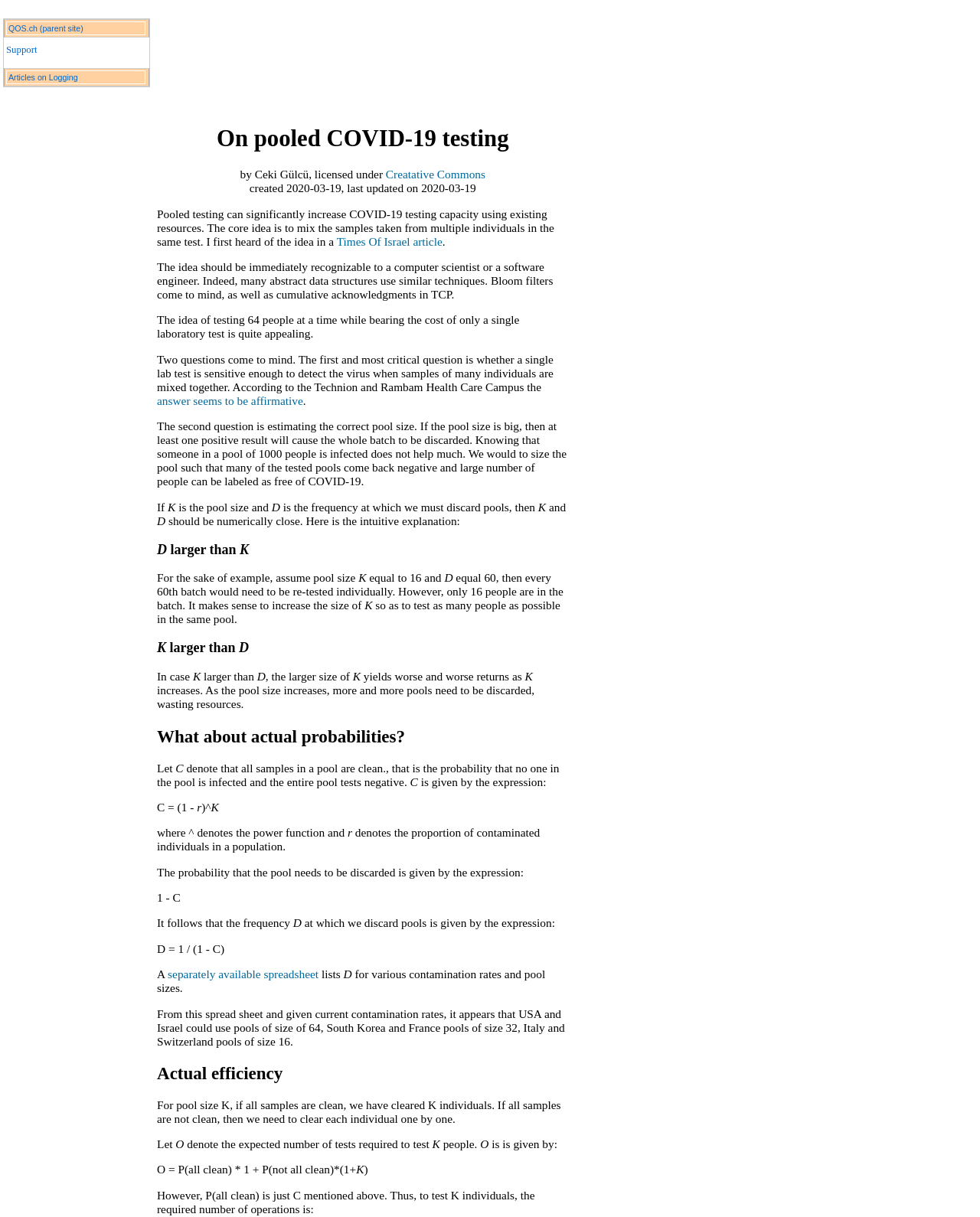Generate an in-depth caption that captures all aspects of the webpage.

This webpage is about pooled testing for Covid-19. At the top, there are five links: "QOS.ch (parent site)", an empty link, "Support", "Articles on Logging", and a heading "On pooled COVID-19 testing". Below the heading, there is a brief description of the article, stating that it was written by Ceki Gülcü and licensed under Creative Commons.

The main content of the webpage is divided into several sections, each with a heading. The first section explains the concept of pooled testing, where samples from multiple individuals are mixed and tested together. The author notes that this idea is familiar to computer scientists and software engineers, citing examples such as Bloom filters and cumulative acknowledgments in TCP.

The next section discusses the feasibility of pooled testing, citing a Times Of Israel article and mentioning that the idea has been tested by the Technion and Rambam Health Care Campus. The author then raises two questions: whether a single lab test is sensitive enough to detect the virus when samples are mixed, and how to estimate the correct pool size.

The following sections delve deeper into the mathematics of pooled testing, discussing the relationship between the pool size and the frequency of discarding pools, and how to calculate the probability of a pool testing negative. The author provides formulas and explanations for these calculations.

There are three headings: "D larger than K", "K larger than D", and "What about actual probabilities?", which indicate different scenarios and calculations for pooled testing. The author also provides a link to a separately available spreadsheet that lists the frequency of discarding pools for various contamination rates and pool sizes.

The final section, "Actual efficiency", discusses the expected number of tests required to test a group of people using pooled testing. The author provides a formula for calculating this number and explains how it is derived.

Throughout the webpage, there are 14 headings, 7 links, and numerous blocks of text explaining the concepts and calculations of pooled testing for Covid-19.